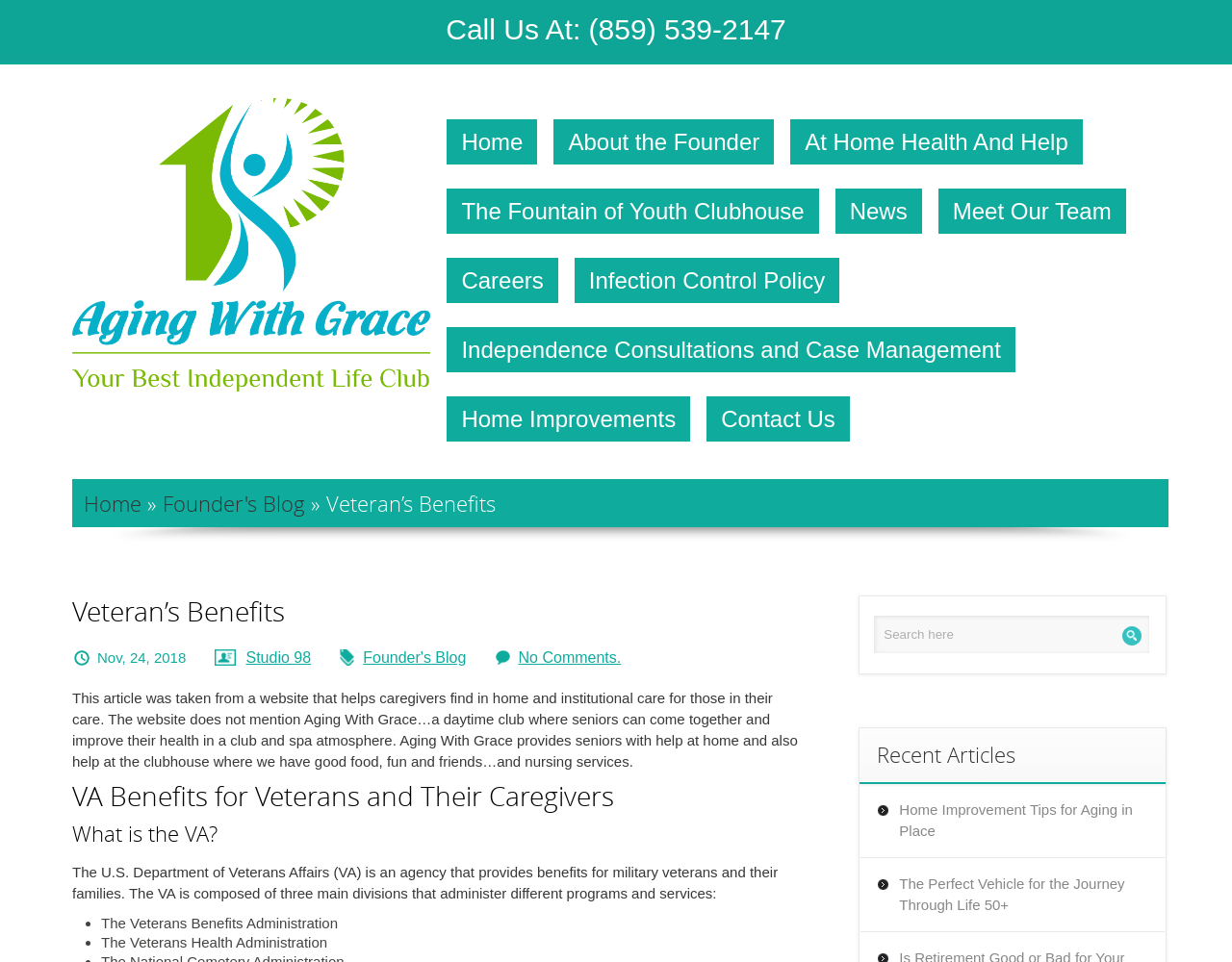Show the bounding box coordinates for the element that needs to be clicked to execute the following instruction: "go to Dain". Provide the coordinates in the form of four float numbers between 0 and 1, i.e., [left, top, right, bottom].

None